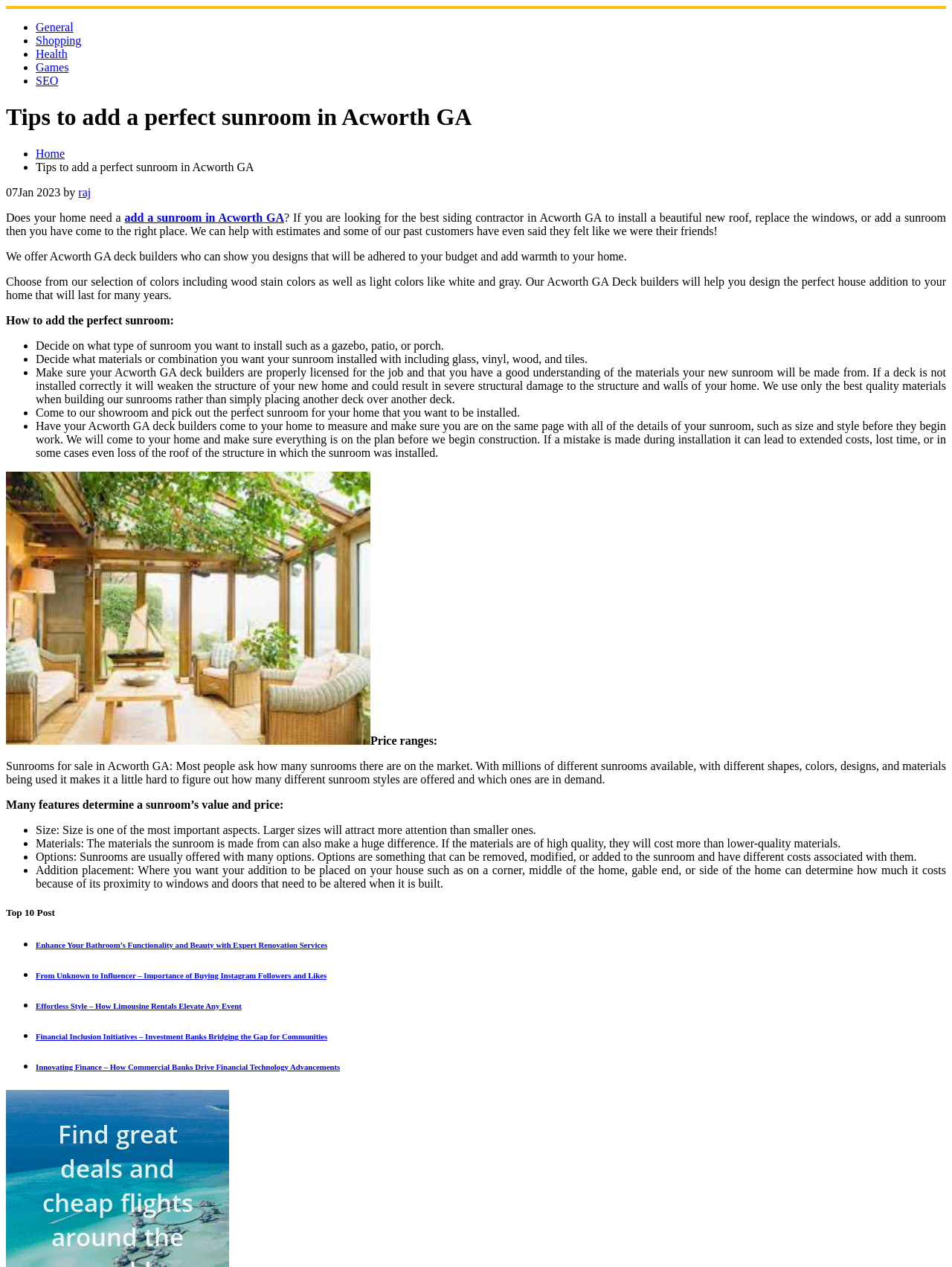Please give a one-word or short phrase response to the following question: 
What is the importance of properly licensed deck builders?

To prevent structural damage